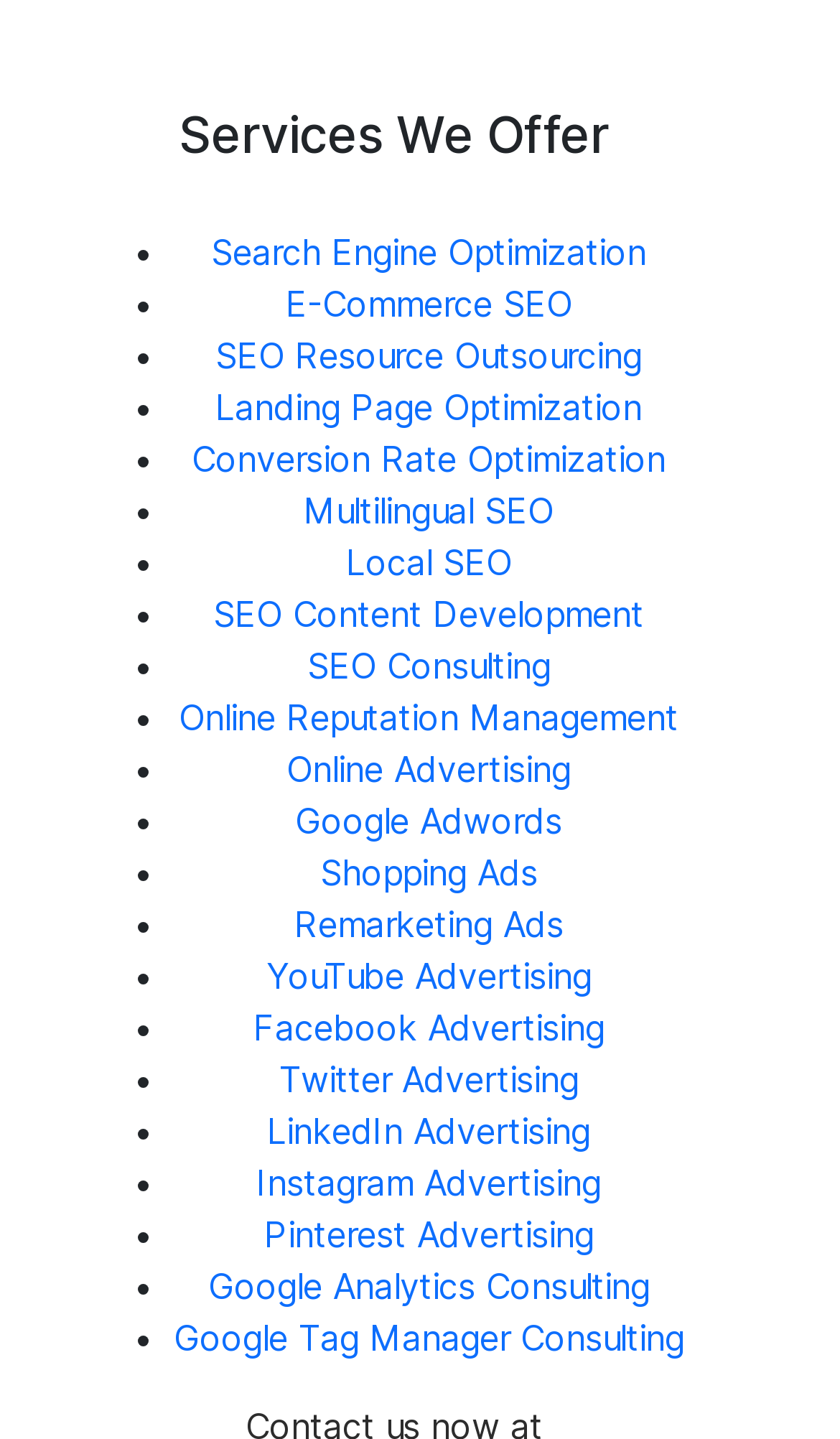Find the bounding box coordinates of the clickable area that will achieve the following instruction: "Explore Google Adwords".

[0.351, 0.555, 0.669, 0.585]